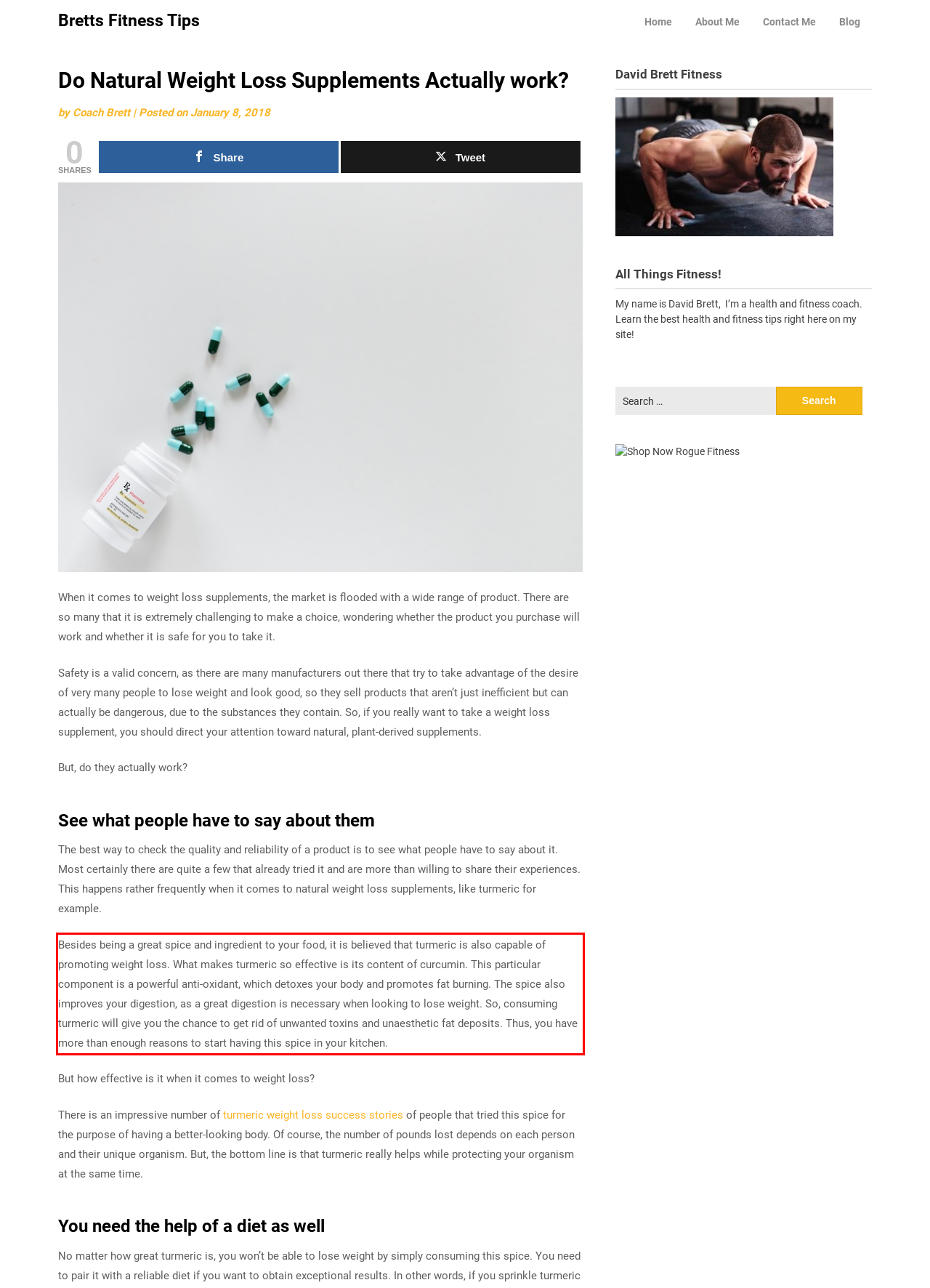Review the screenshot of the webpage and recognize the text inside the red rectangle bounding box. Provide the extracted text content.

Besides being a great spice and ingredient to your food, it is believed that turmeric is also capable of promoting weight loss. What makes turmeric so effective is its content of curcumin. This particular component is a powerful anti-oxidant, which detoxes your body and promotes fat burning. The spice also improves your digestion, as a great digestion is necessary when looking to lose weight. So, consuming turmeric will give you the chance to get rid of unwanted toxins and unaesthetic fat deposits. Thus, you have more than enough reasons to start having this spice in your kitchen.